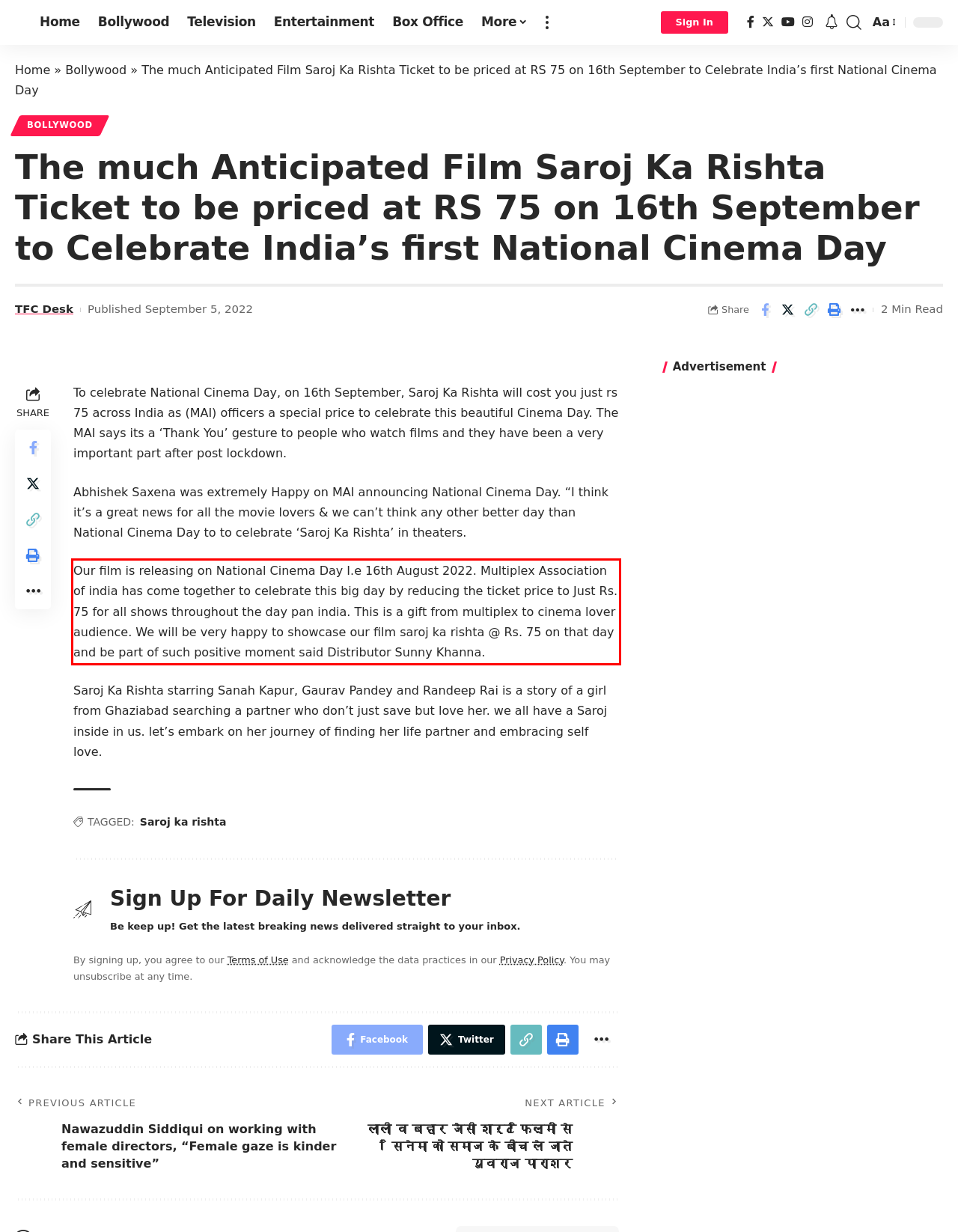Observe the screenshot of the webpage, locate the red bounding box, and extract the text content within it.

Our film is releasing on National Cinema Day I.e 16th August 2022. Multiplex Association of india has come together to celebrate this big day by reducing the ticket price to Just Rs. 75 for all shows throughout the day pan india. This is a gift from multiplex to cinema lover audience. We will be very happy to showcase our film saroj ka rishta @ Rs. 75 on that day and be part of such positive moment said Distributor Sunny Khanna.